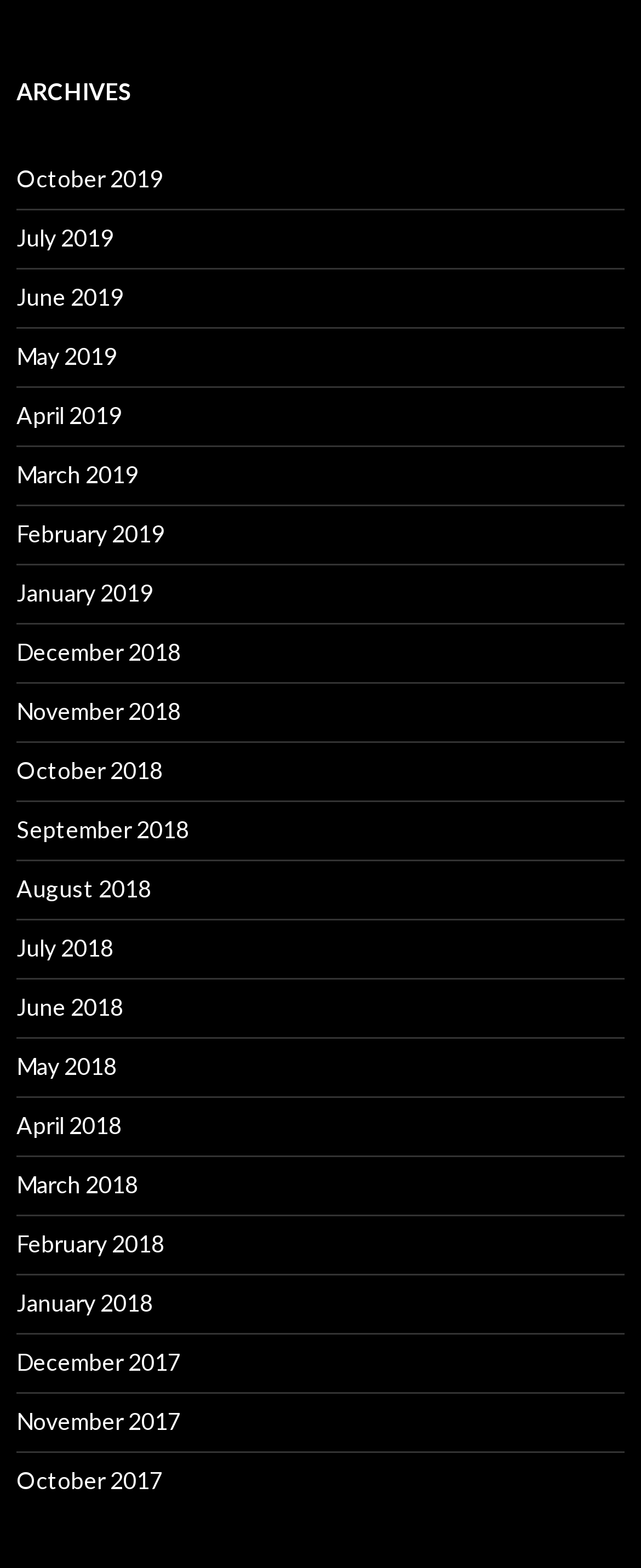What is the earliest month available in the archives?
Please provide a comprehensive answer based on the details in the screenshot.

The earliest month available in the archives is October 2017, which is the last link in the list with a bounding box coordinate of [0.026, 0.935, 0.254, 0.953].